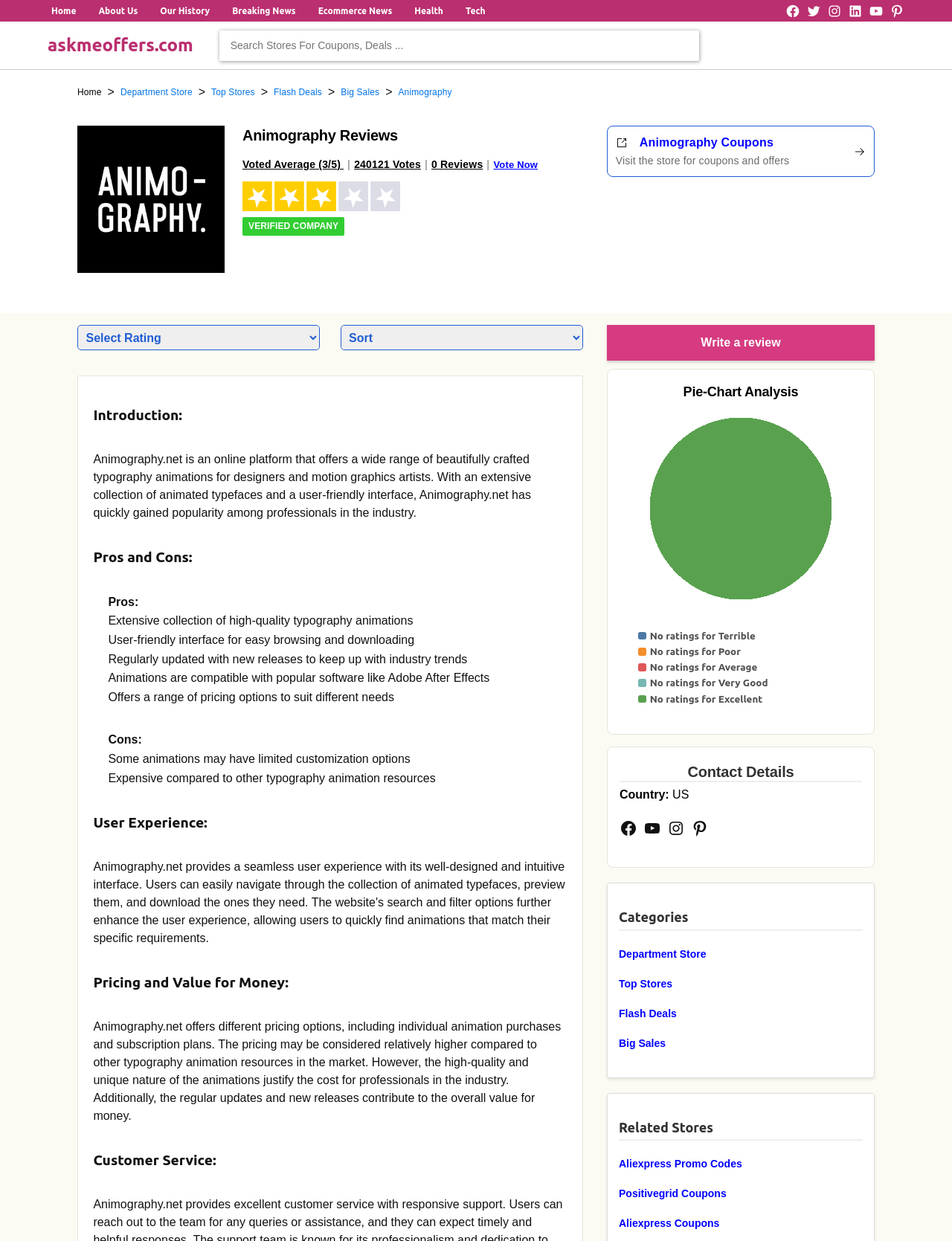Please find the bounding box coordinates of the element's region to be clicked to carry out this instruction: "Search for Coupons and Deals".

[0.23, 0.024, 0.95, 0.049]